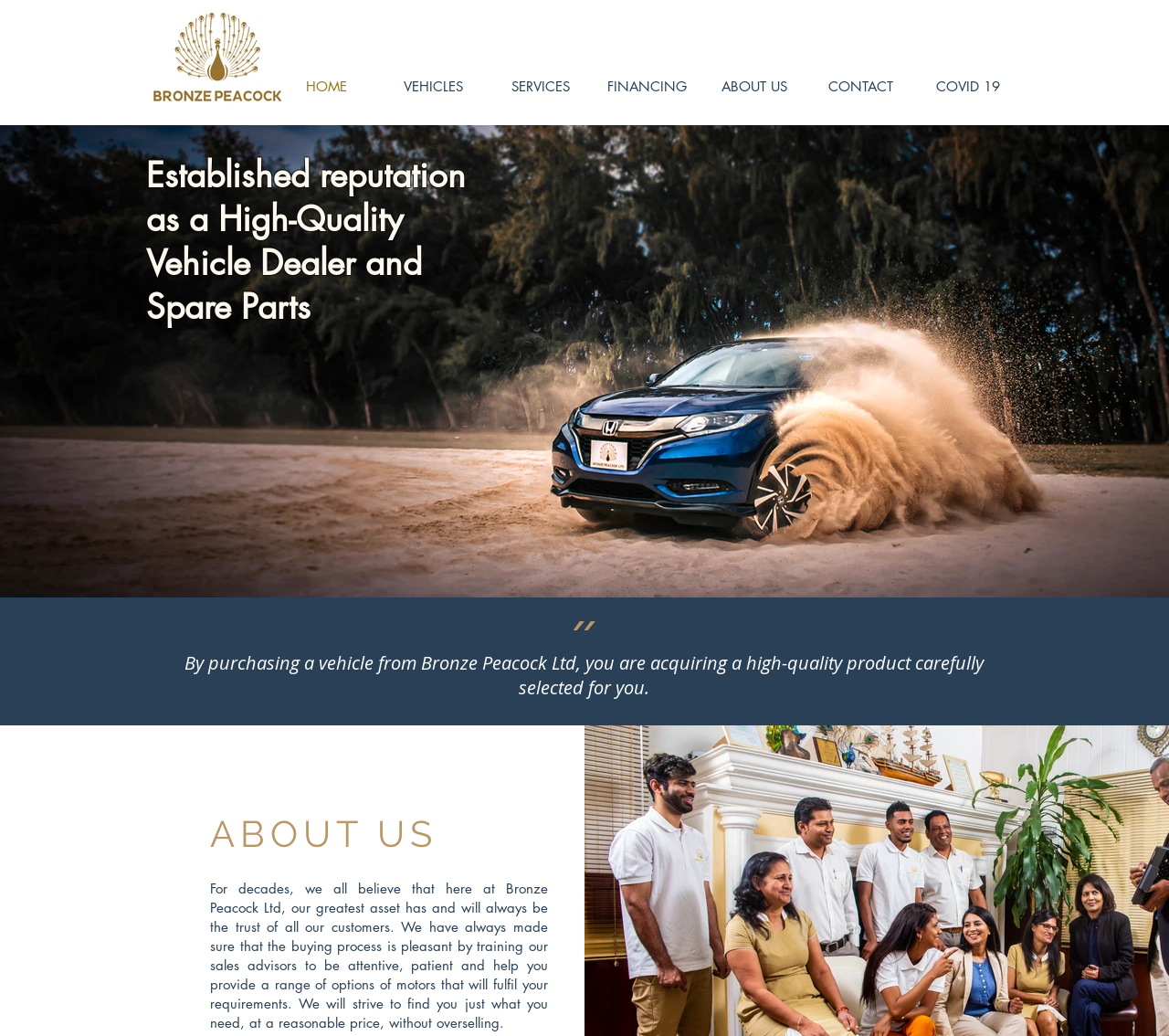Provide the bounding box coordinates of the HTML element described as: "(208) 745-8927". The bounding box coordinates should be four float numbers between 0 and 1, i.e., [left, top, right, bottom].

None